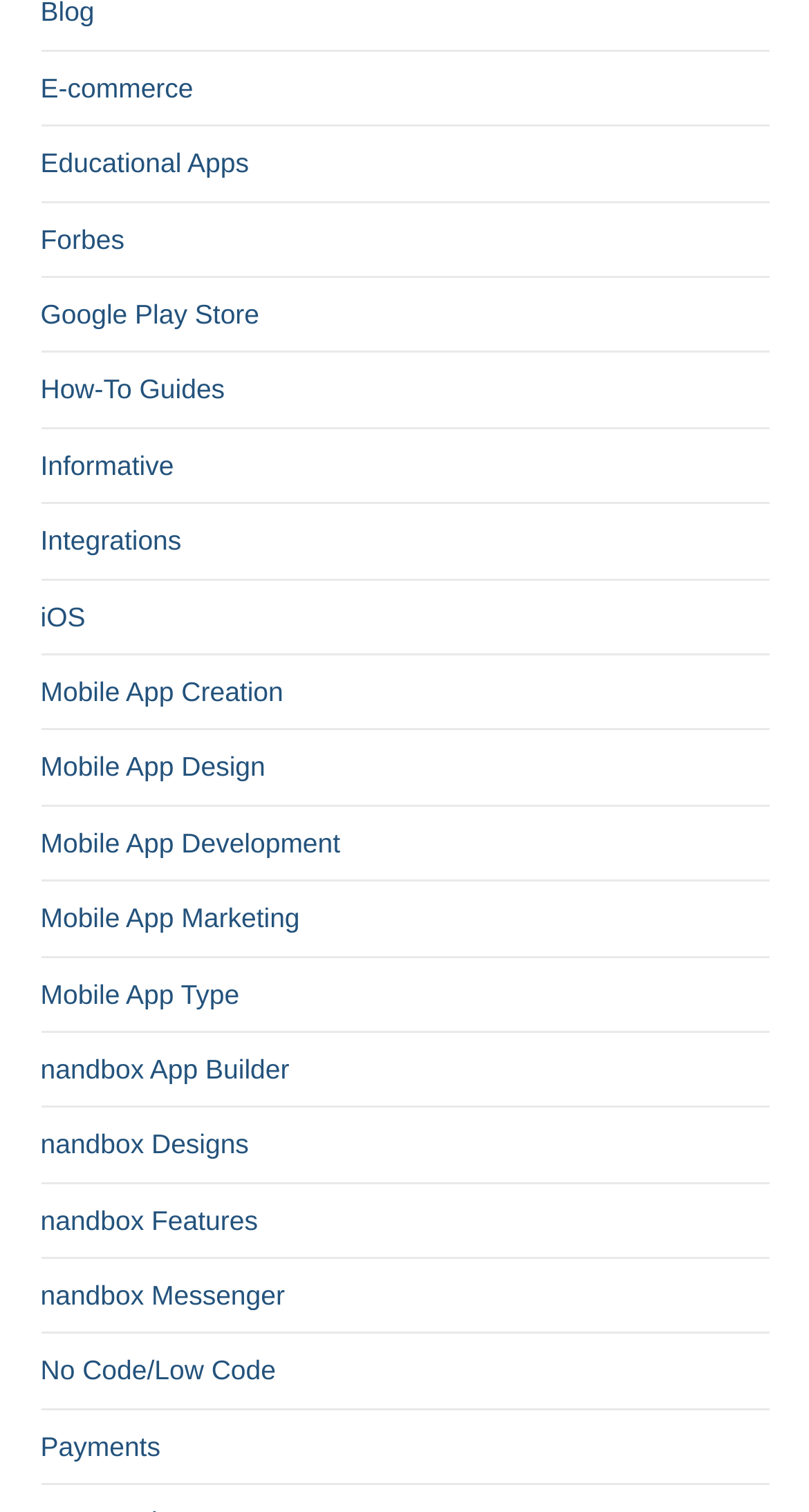Answer the question below with a single word or a brief phrase: 
What are the main categories on this website?

E-commerce, Educational Apps, etc.